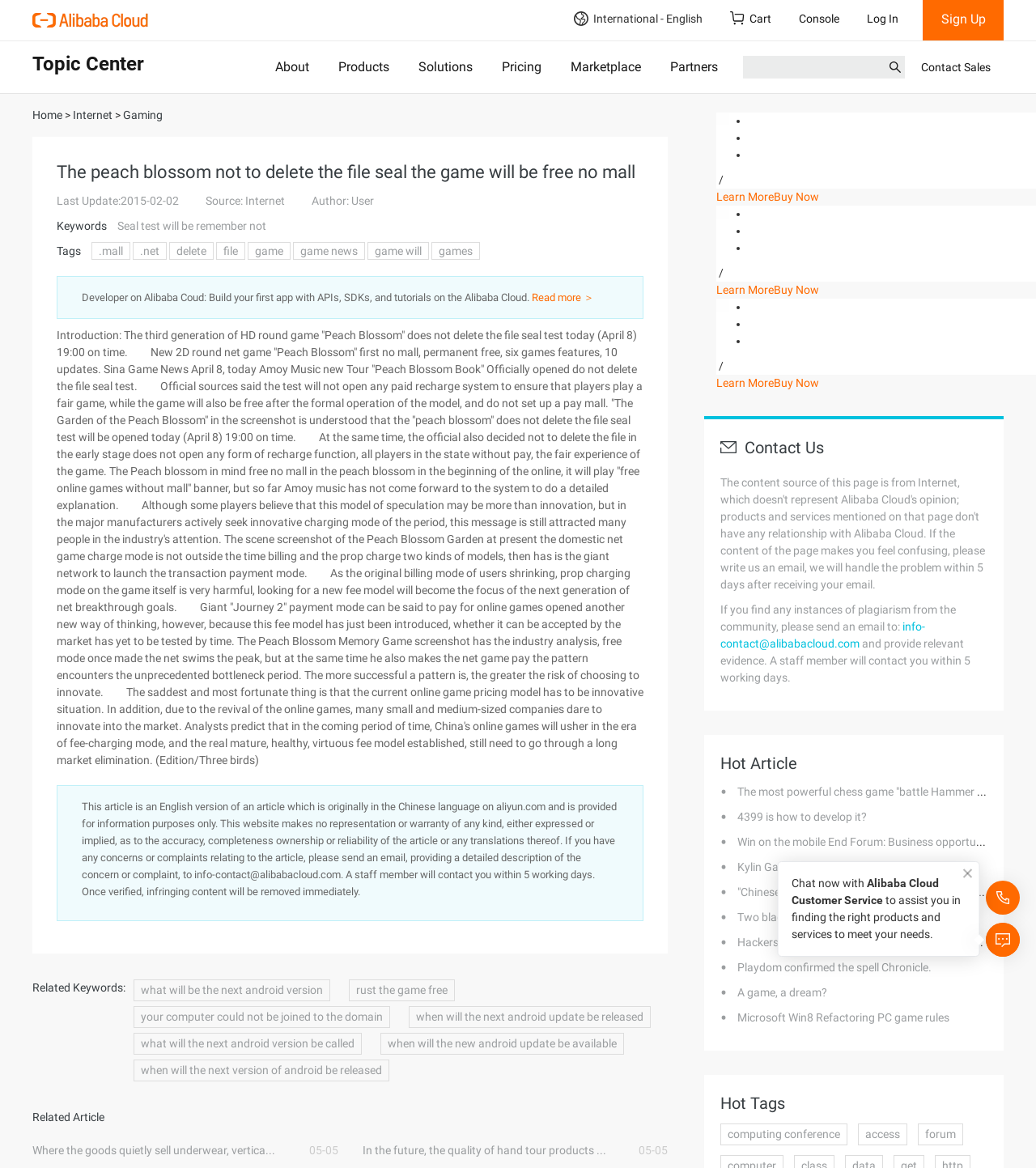What is the topic of the article?
Using the image as a reference, deliver a detailed and thorough answer to the question.

The topic of the article can be inferred from the content of the article, which discusses the game 'Peach Blossom' and its features, indicating that the topic is game news.